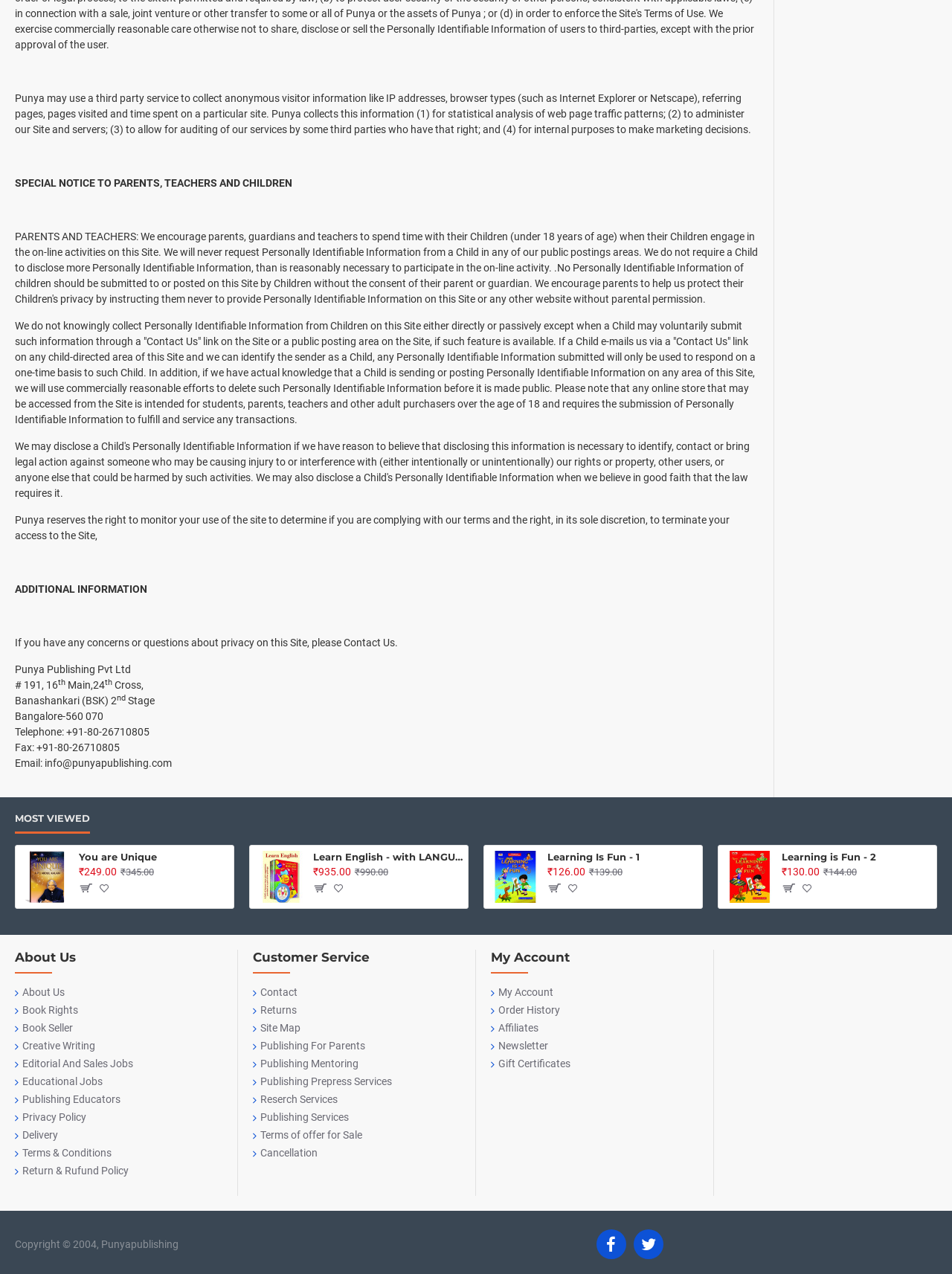What is the phone number of the company?
Give a one-word or short phrase answer based on the image.

+91-80-26710805